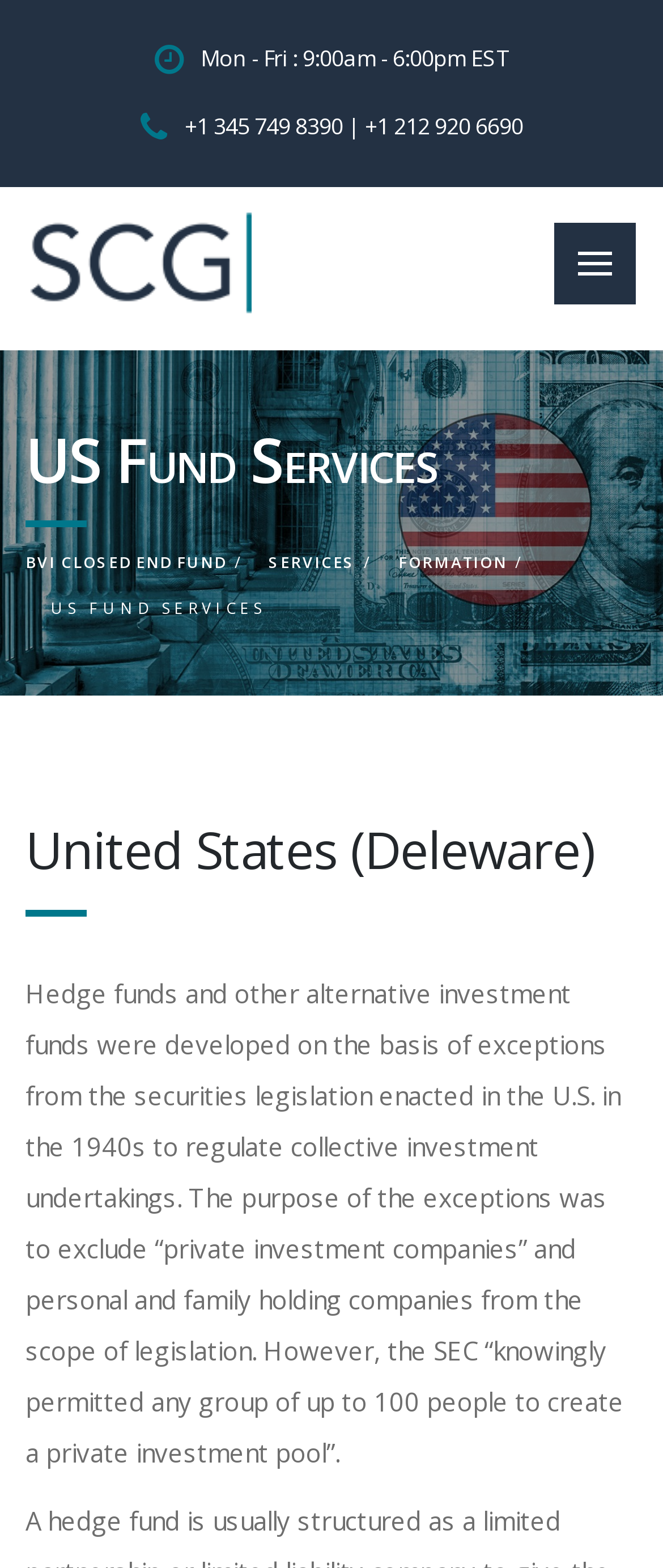In which state is the US fund service located?
Based on the visual, give a brief answer using one word or a short phrase.

Delaware